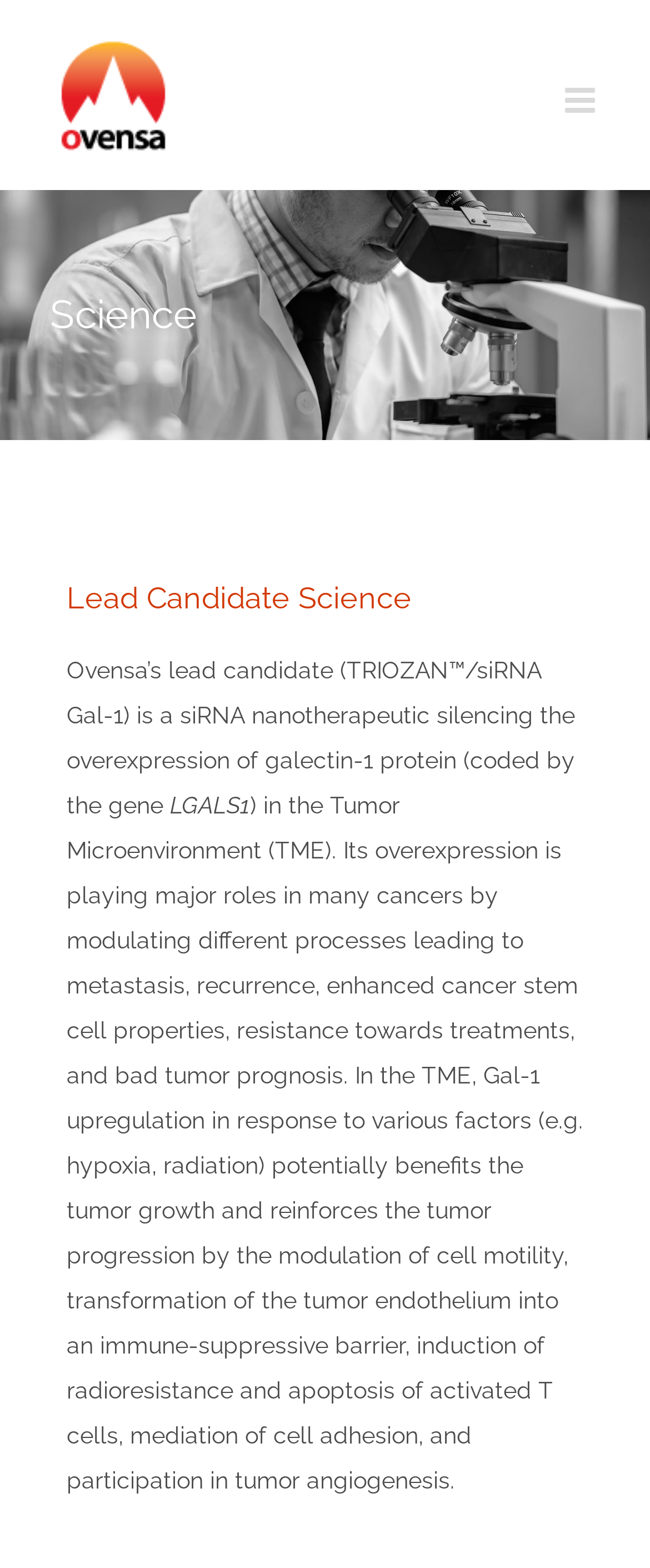What is the purpose of the link at the bottom right?
Answer with a single word or short phrase according to what you see in the image.

Go to Top